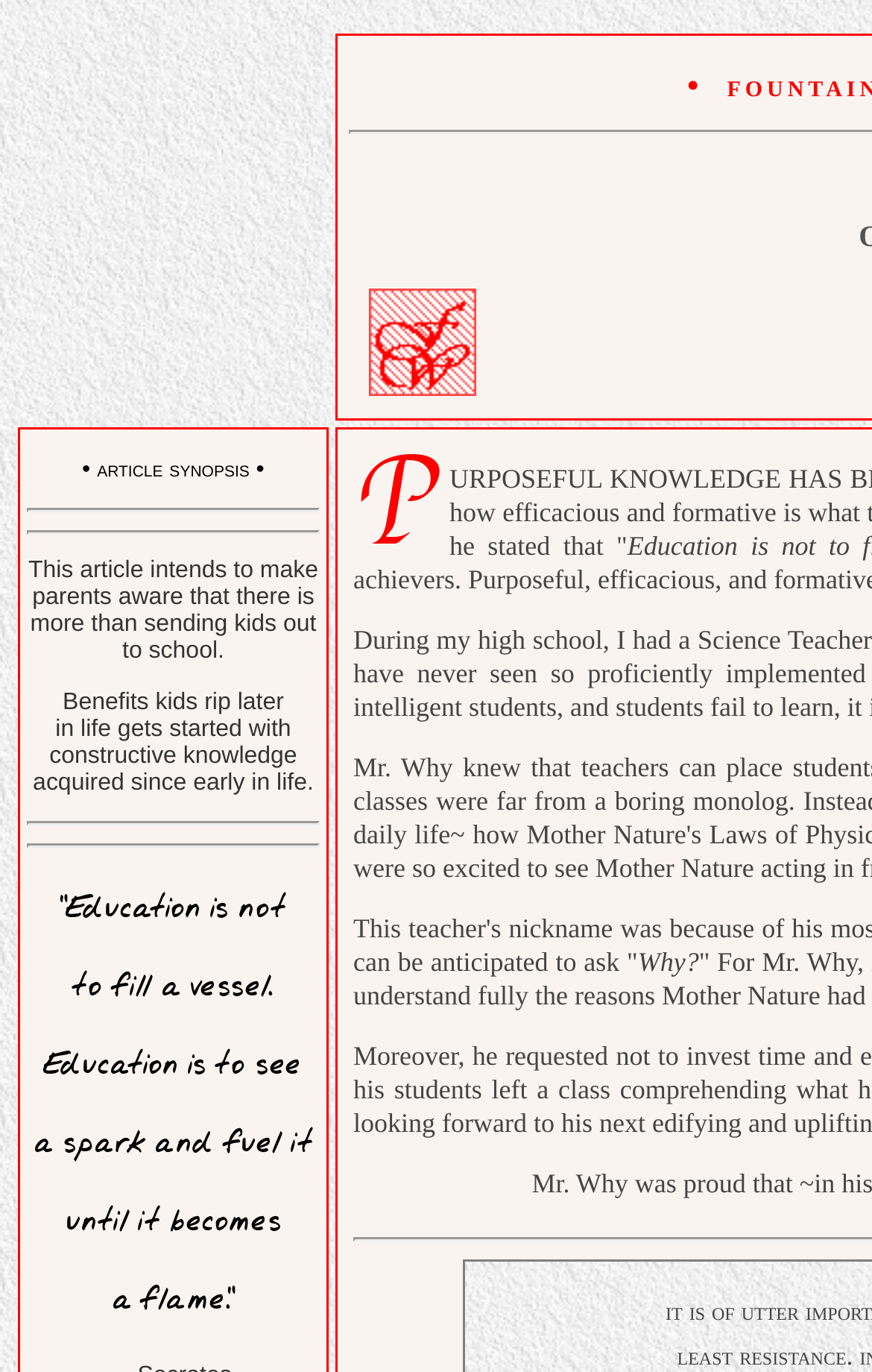What is the main topic of the article?
Please respond to the question with a detailed and thorough explanation.

The main topic of the article can be inferred from the text content, which discusses the importance of education and its benefits. The text mentions 'article synopsis' and quotes related to education, indicating that the article is focused on this topic.